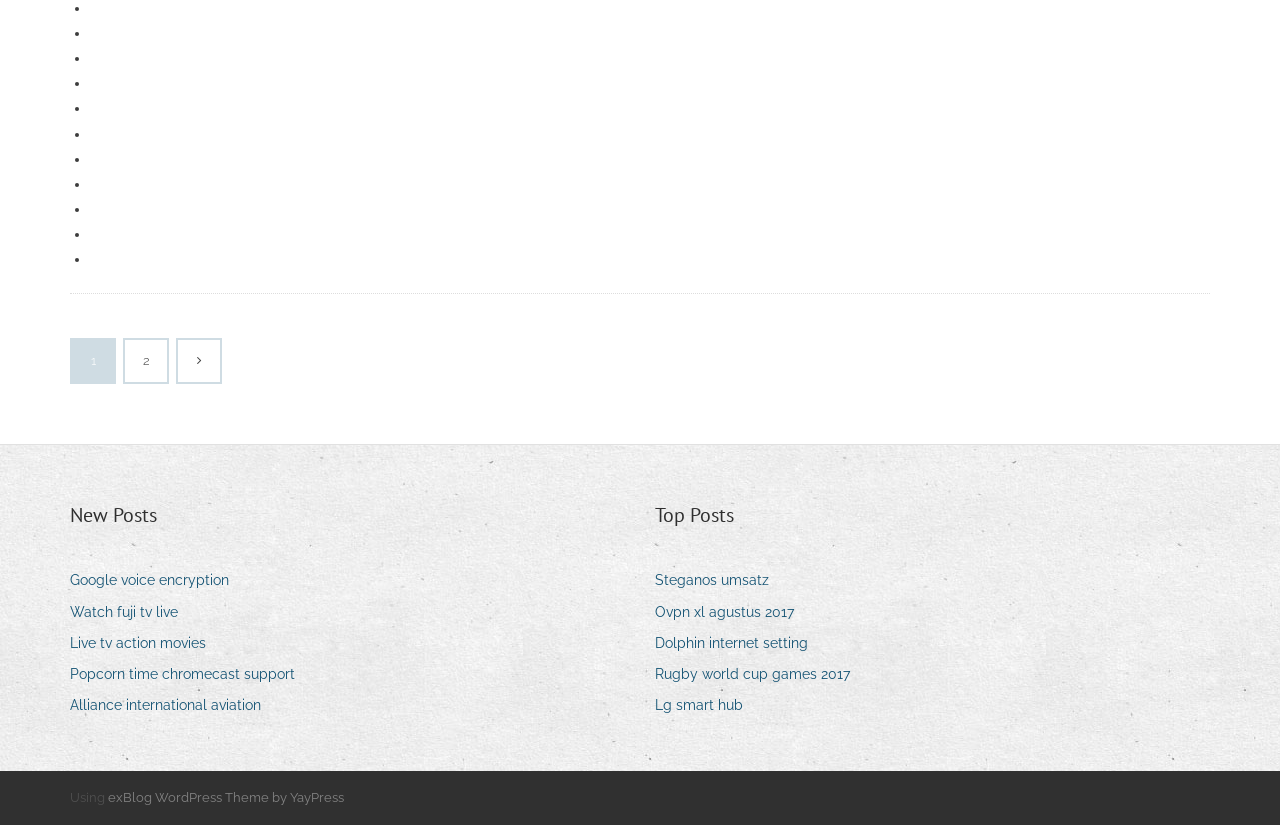Refer to the screenshot and give an in-depth answer to this question: What is the theme of the website?

The theme of the website is 'exBlog WordPress Theme by YayPress' as indicated by the link at the bottom of the page.